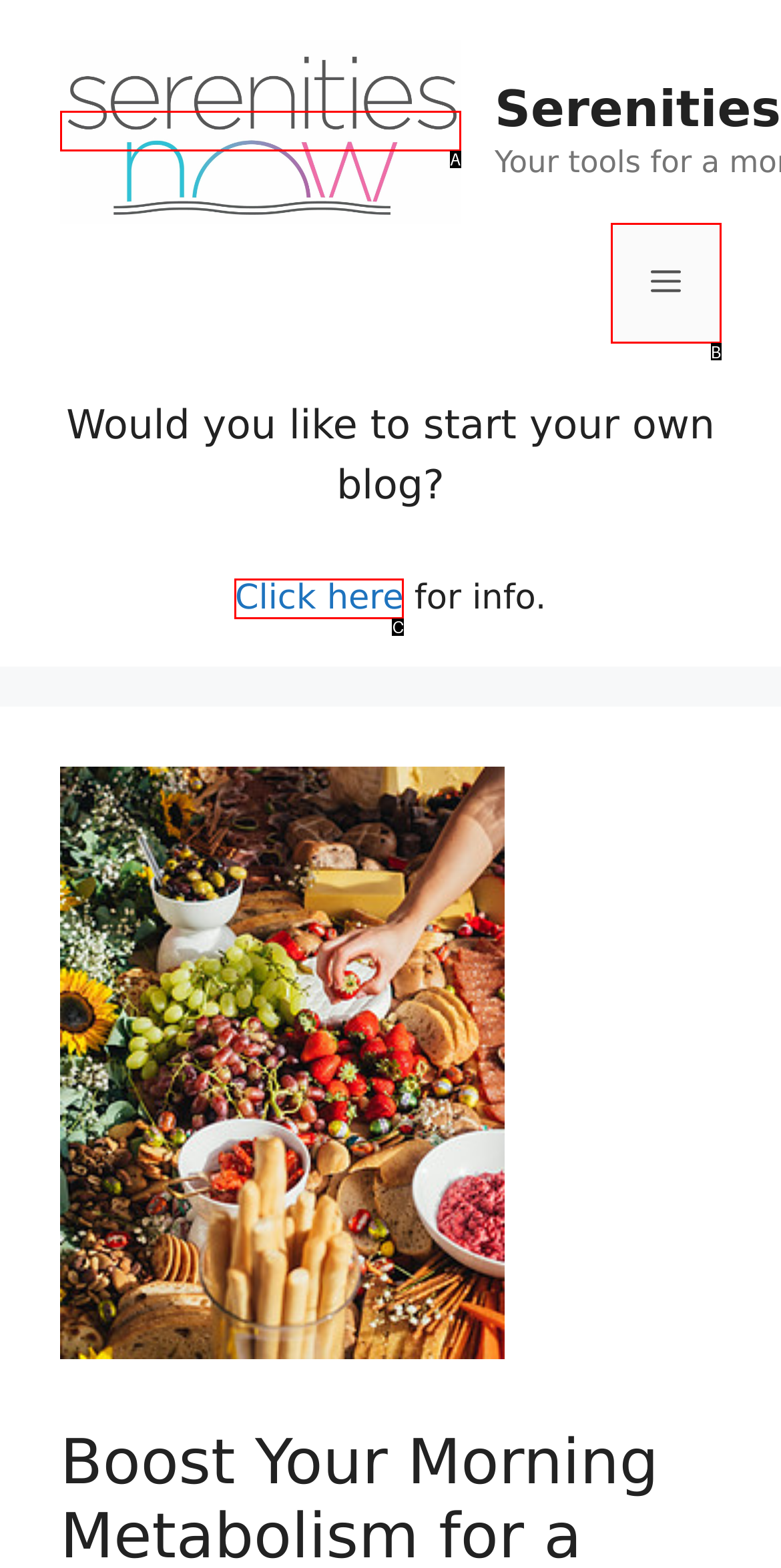Select the letter from the given choices that aligns best with the description: Click here. Reply with the specific letter only.

C